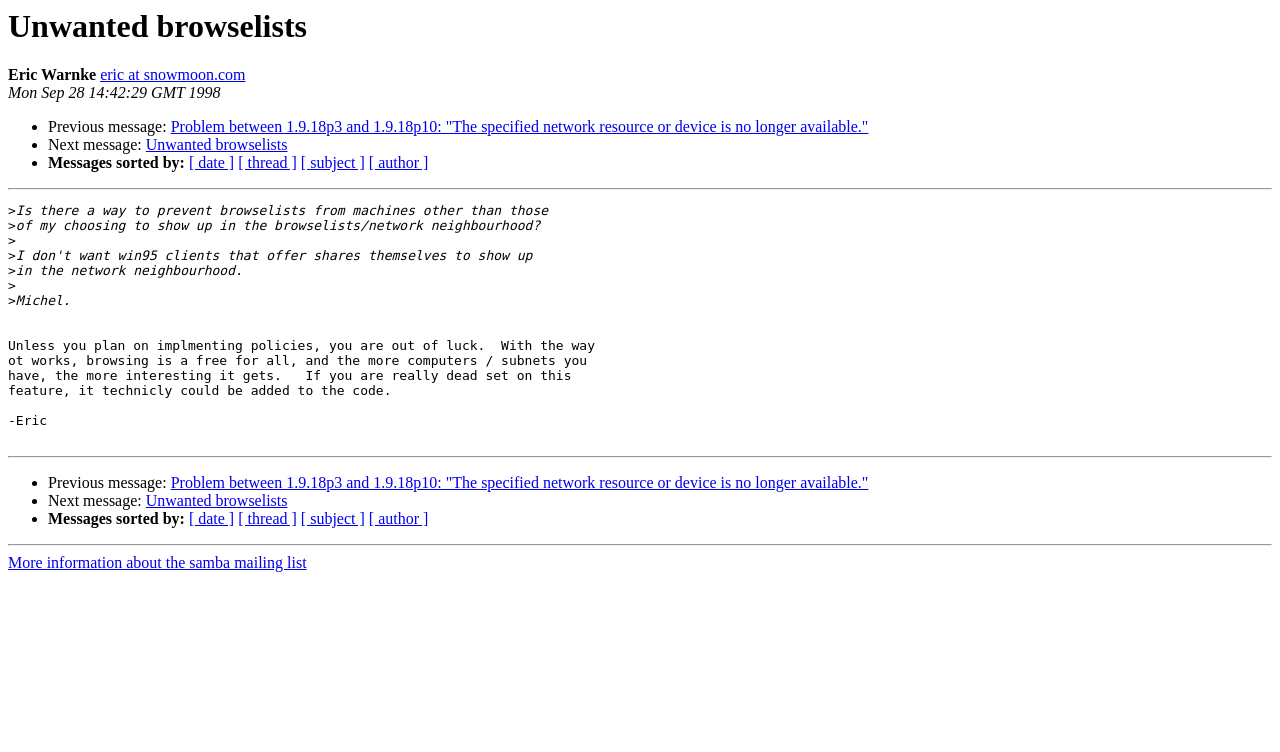Show the bounding box coordinates for the element that needs to be clicked to execute the following instruction: "Sort messages by date". Provide the coordinates in the form of four float numbers between 0 and 1, i.e., [left, top, right, bottom].

[0.148, 0.205, 0.183, 0.228]